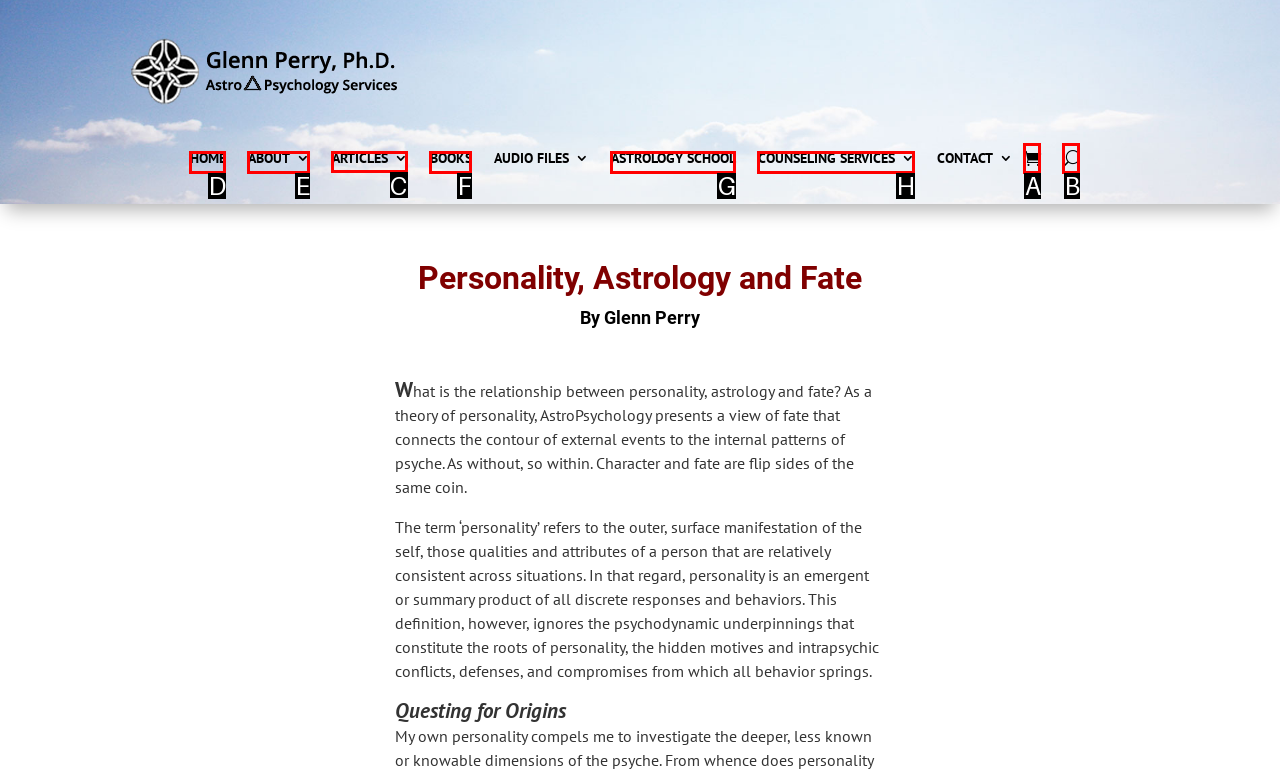Identify the letter of the UI element needed to carry out the task: browse articles
Reply with the letter of the chosen option.

C